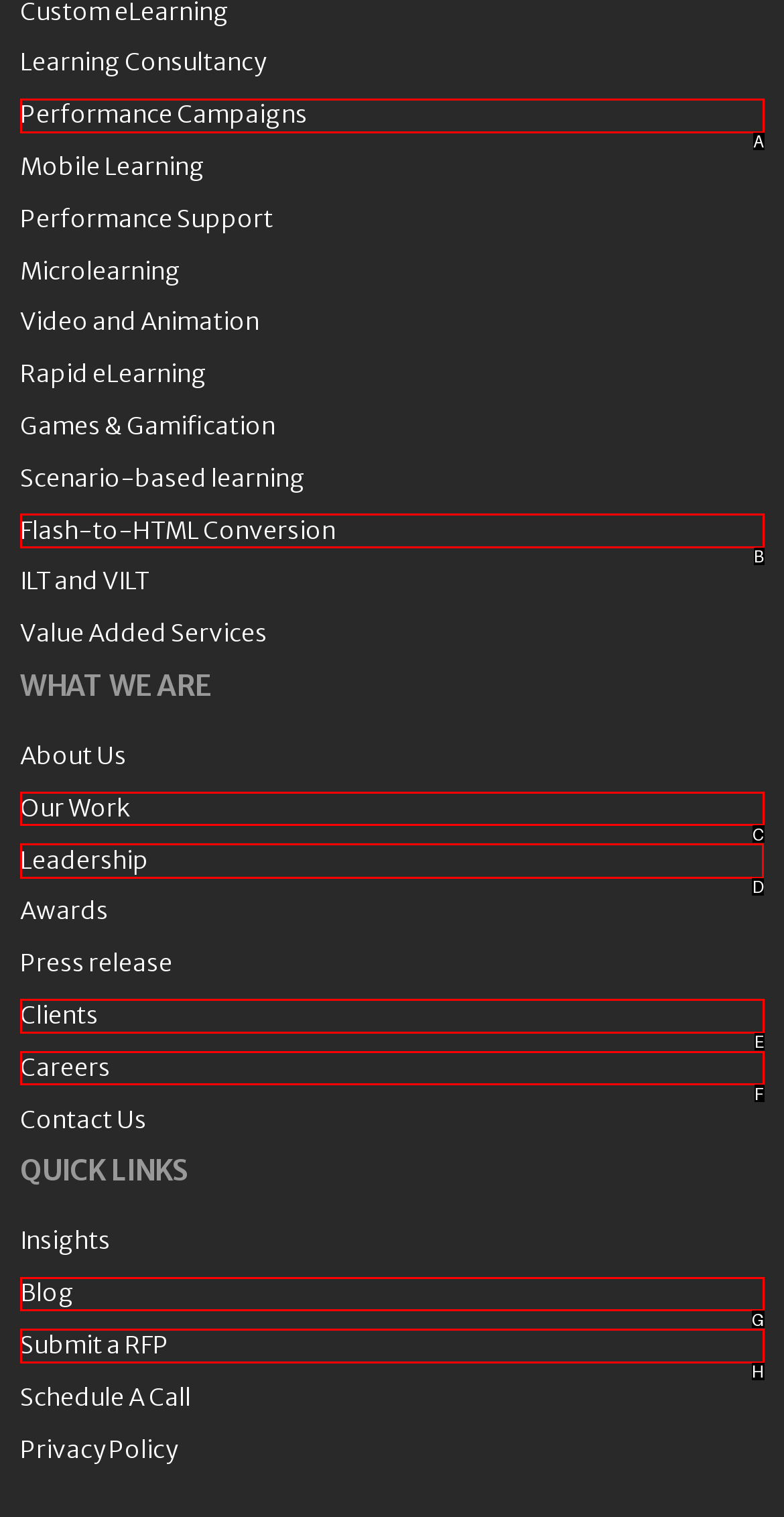Select the appropriate HTML element to click on to finish the task: Read about the company's leadership.
Answer with the letter corresponding to the selected option.

D